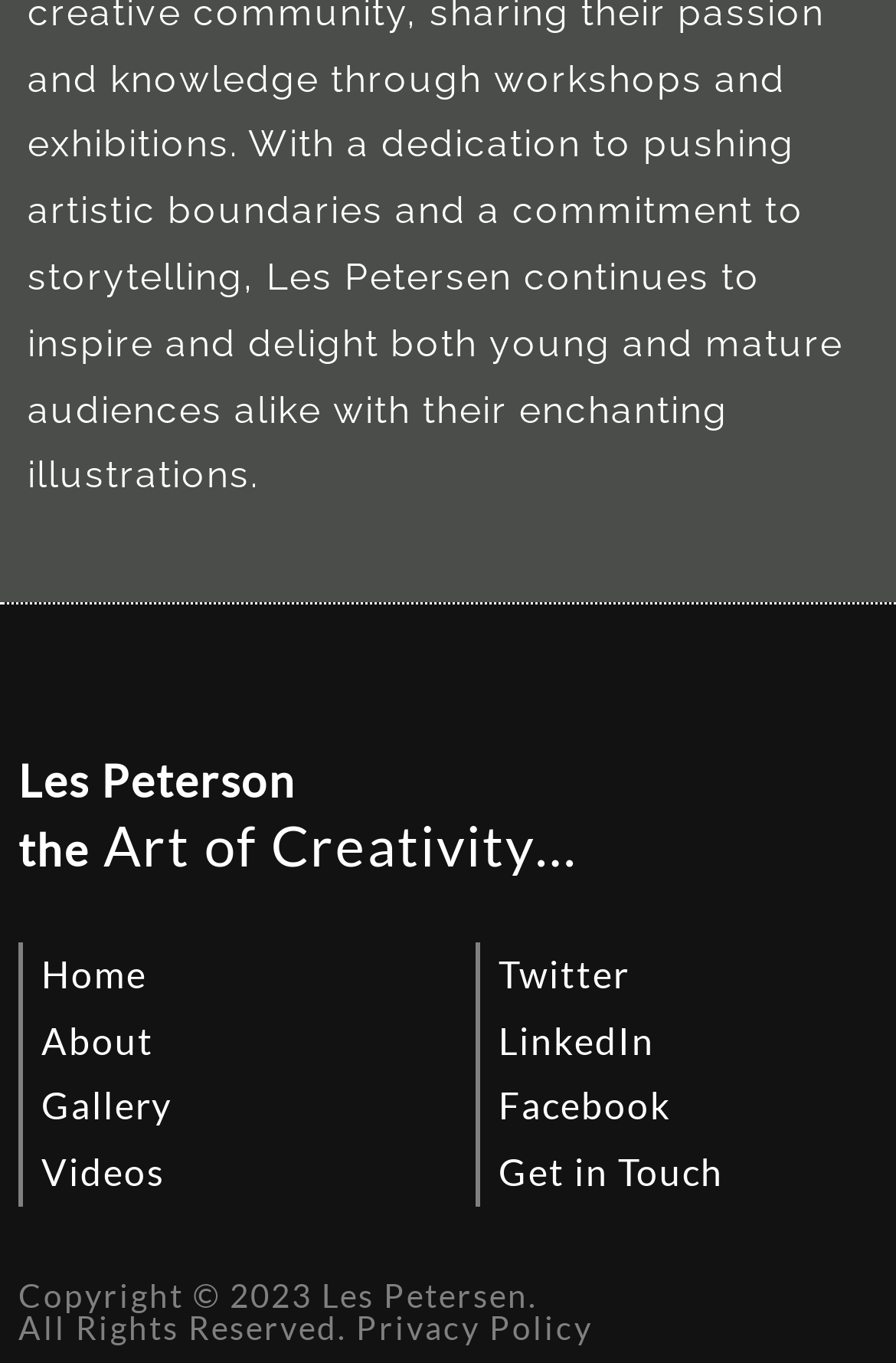How many social media links are there in the footer?
Could you answer the question with a detailed and thorough explanation?

There are three social media links in the footer, which are 'Twitter', 'LinkedIn', and 'Facebook'. These links are part of the second navigation section.